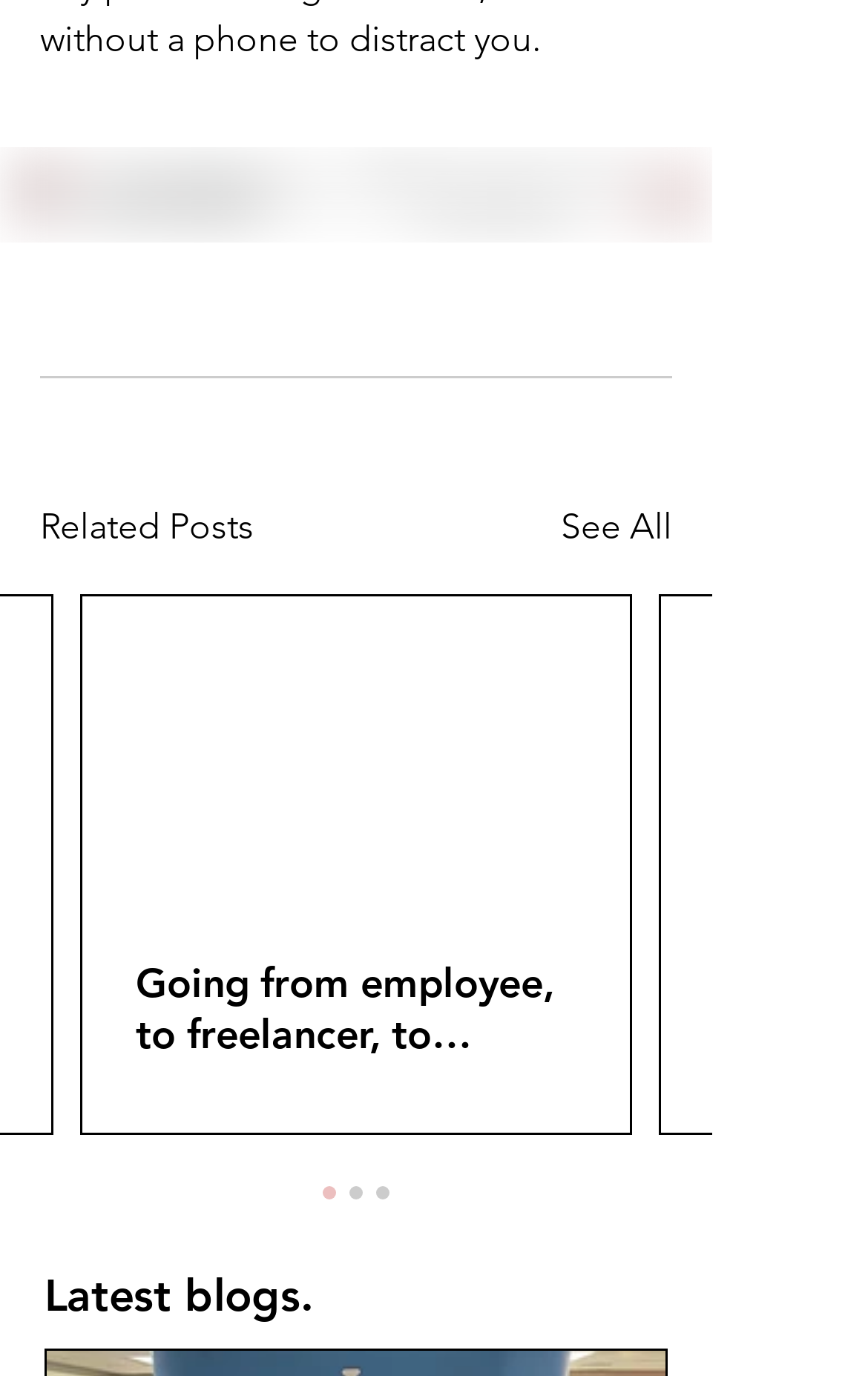Reply to the question with a brief word or phrase: What is the topic of the latest blog?

Going from employee to founder